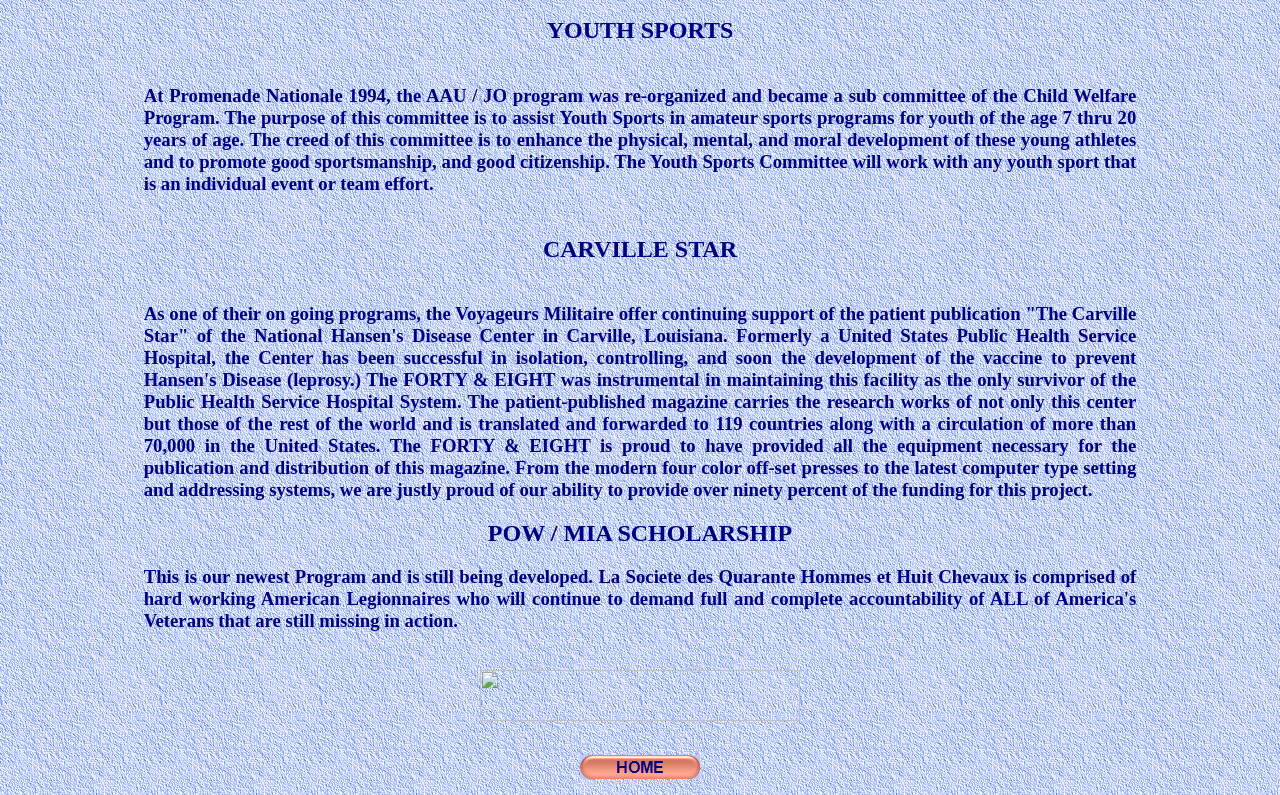What is the POW / MIA Scholarship about?
Refer to the image and provide a one-word or short phrase answer.

Accountability of missing veterans